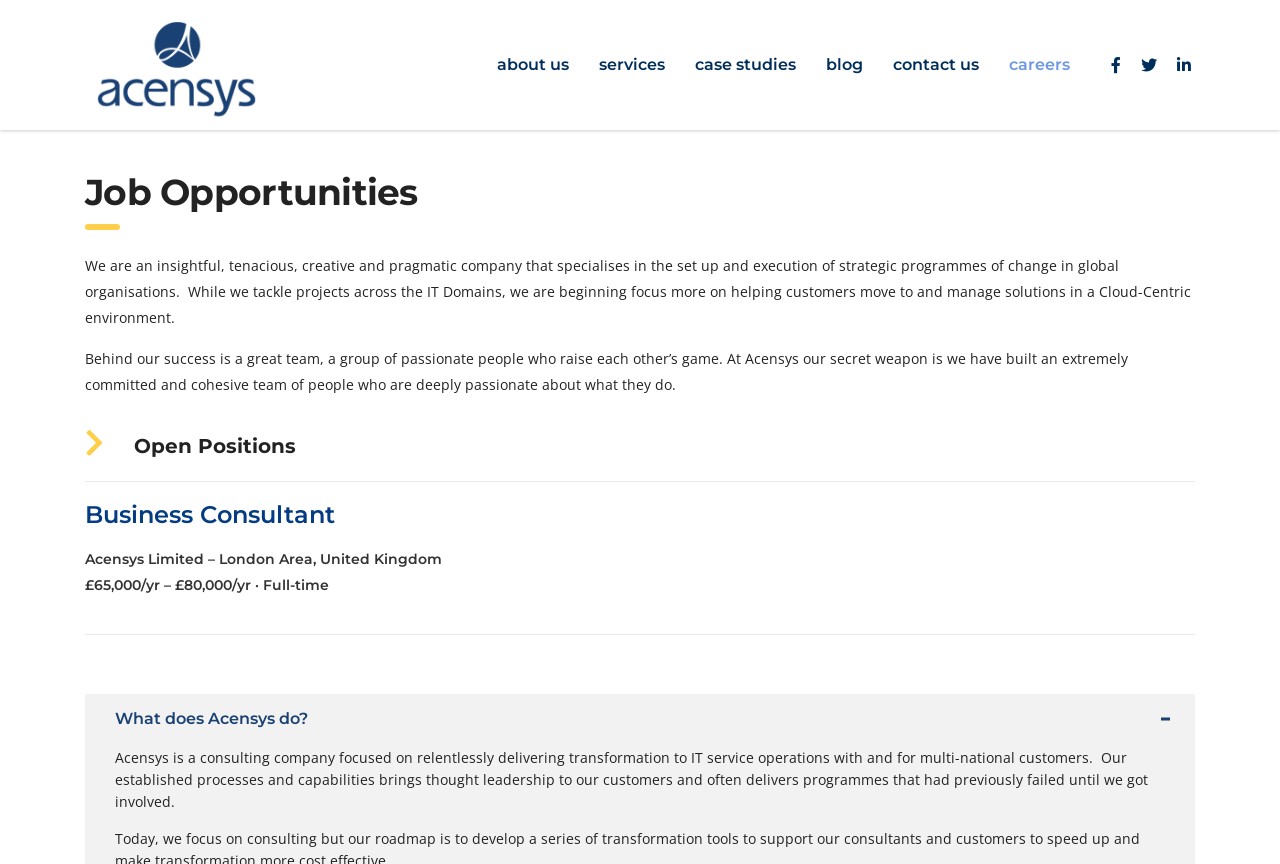Identify the bounding box coordinates necessary to click and complete the given instruction: "read what Acensys does".

[0.066, 0.803, 0.934, 0.861]